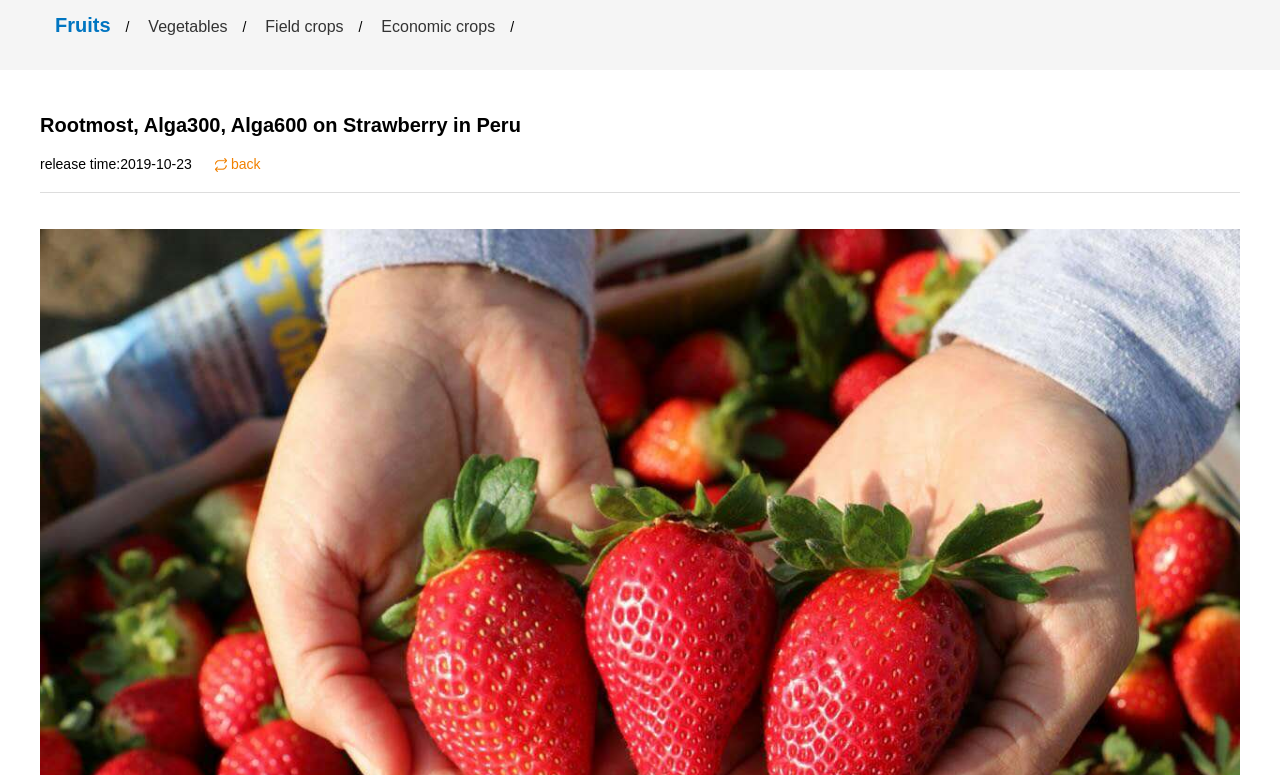Given the description back, predict the bounding box coordinates of the UI element. Ensure the coordinates are in the format (top-left x, top-left y, bottom-right x, bottom-right y) and all values are between 0 and 1.

[0.168, 0.201, 0.204, 0.222]